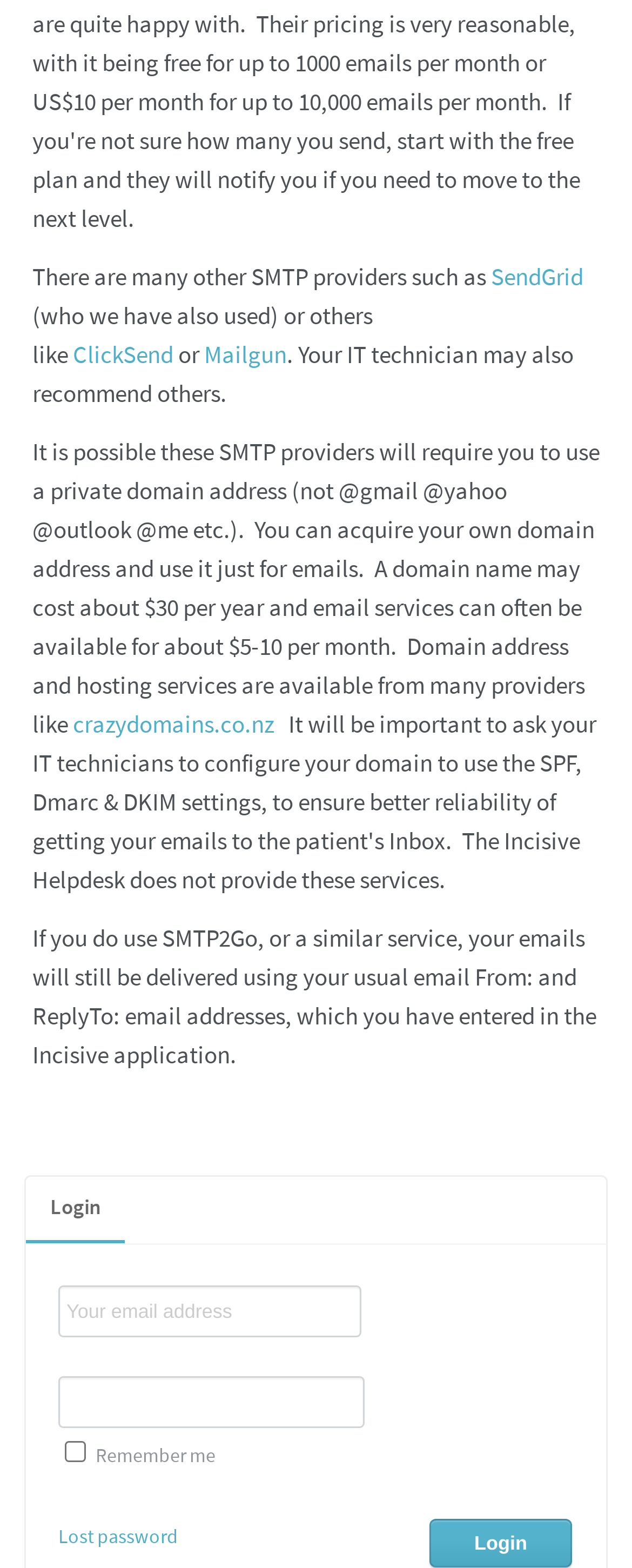Please locate the bounding box coordinates of the element that should be clicked to complete the given instruction: "Click SendGrid".

[0.777, 0.166, 0.923, 0.186]